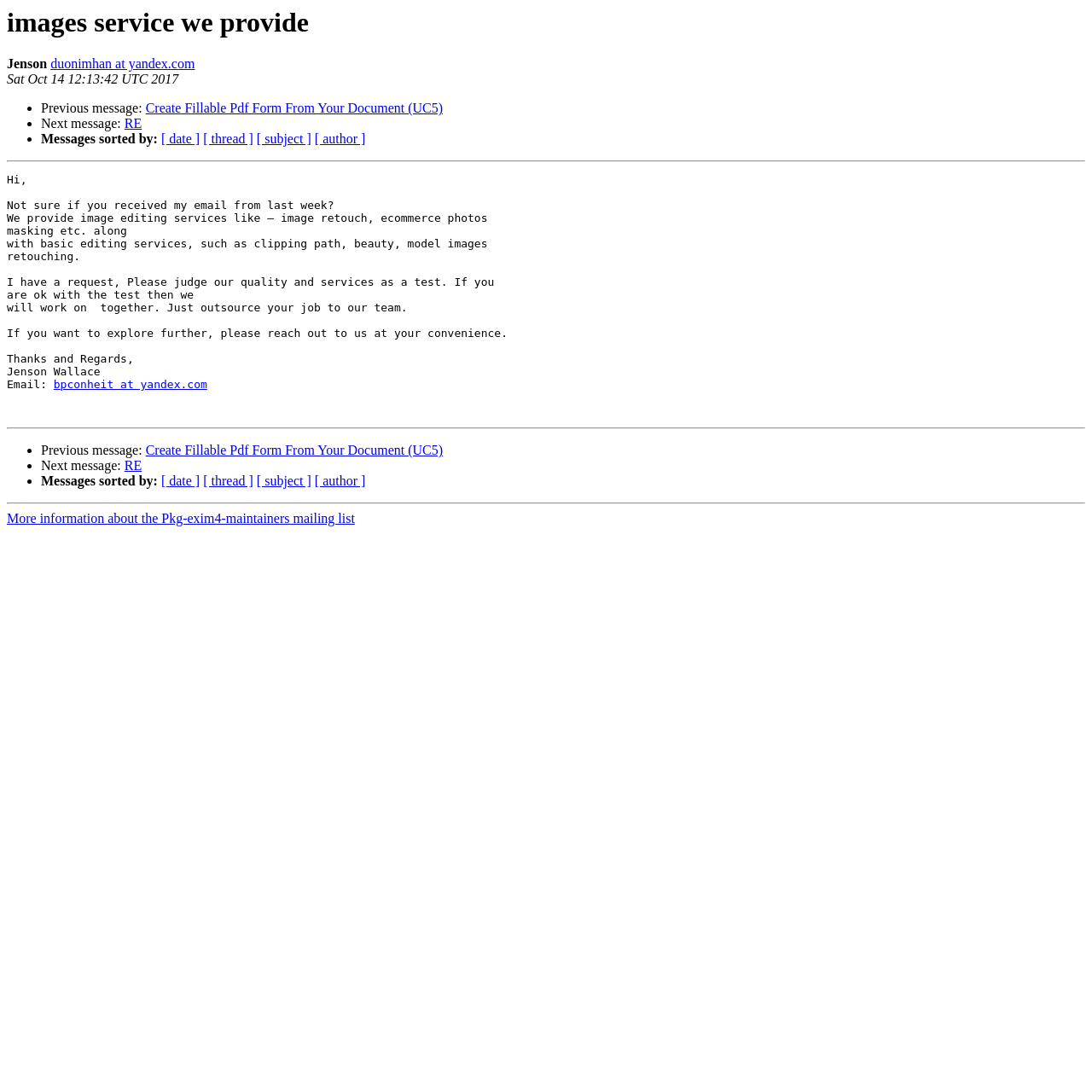What are the options to sort messages by?
Refer to the screenshot and answer in one word or phrase.

date, thread, subject, author